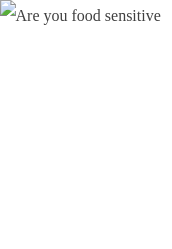What is the purpose of the content?
Answer the question with a detailed and thorough explanation.

The content appears to be part of a resource aimed at helping caregivers navigate the complexities of baby feeding, particularly focused on understanding food sensitivities, which suggests that the purpose of the content is to provide guidance and support to caregivers.